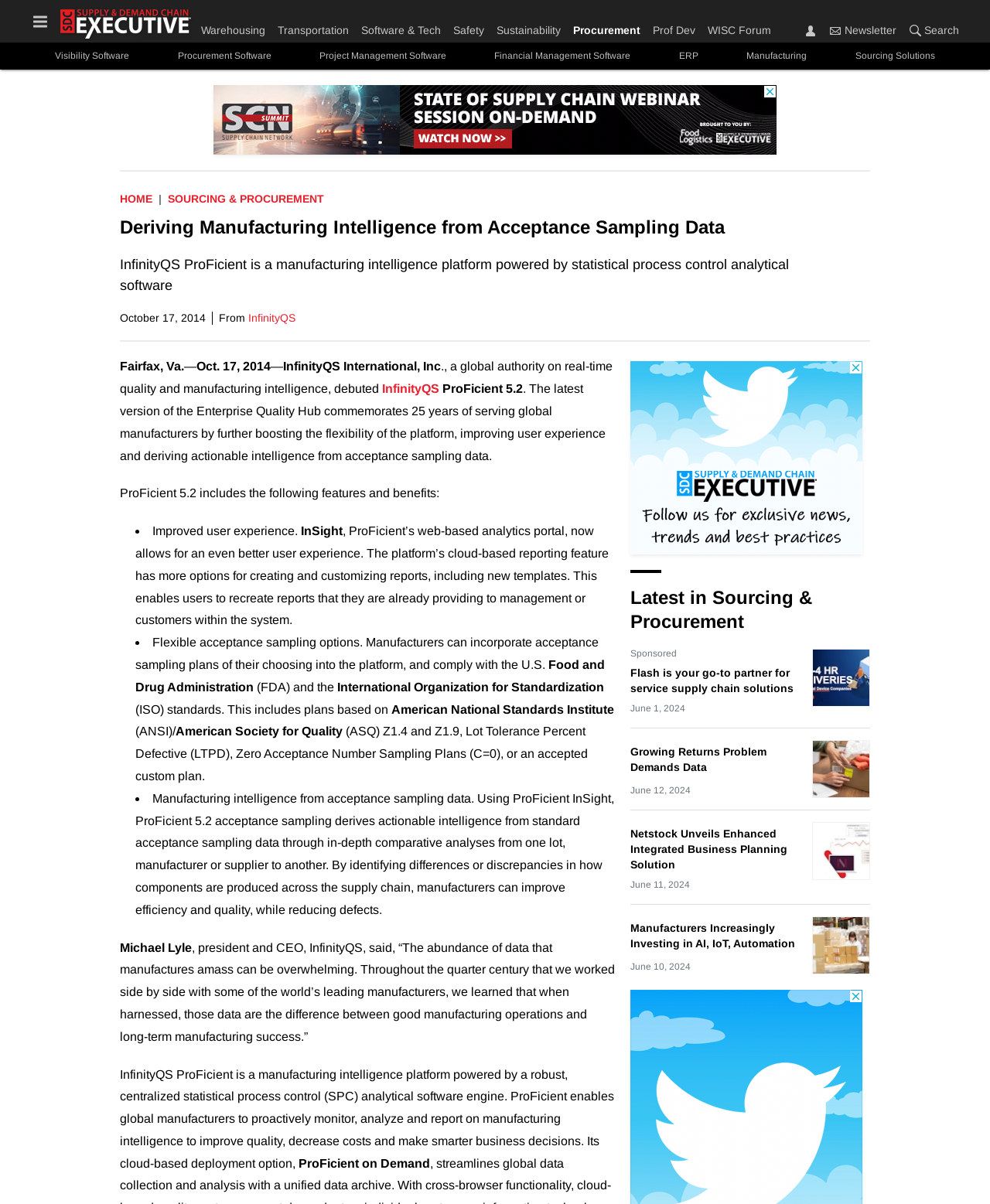Give a detailed account of the webpage, highlighting key information.

The webpage is about InfinityQS ProFicient, a manufacturing intelligence platform powered by statistical process control analytical software. At the top, there is a toggle menu button and a link to "Supply & Demand Chain Executive". Below this, there are several links to different categories, including "Warehousing", "Transportation", "Software & Tech", and more.

On the left side, there are links to various software solutions, such as "Visibility Software", "Procurement Software", and "ERP". On the right side, there is a search bar and links to "Sign In" and "Newsletter".

The main content of the page is an article about InfinityQS ProFicient, which is a manufacturing intelligence platform that enables global manufacturers to monitor, analyze, and report on manufacturing intelligence to improve quality, decrease costs, and make smarter business decisions. The article discusses the features and benefits of ProFicient 5.2, including improved user experience, flexible acceptance sampling options, and manufacturing intelligence from acceptance sampling data.

There are several sections in the article, including a quote from the president and CEO of InfinityQS, Michael Lyle. The article also mentions that ProFicient is a cloud-based deployment option, known as ProFicient on Demand.

At the bottom of the page, there are several advertisements and sponsored links, including one for Flash, a service supply chain solutions partner. There are also links to other articles, including "Growing Returns Problem Demands Data" and "Flash is your go-to partner for service supply chain solutions".